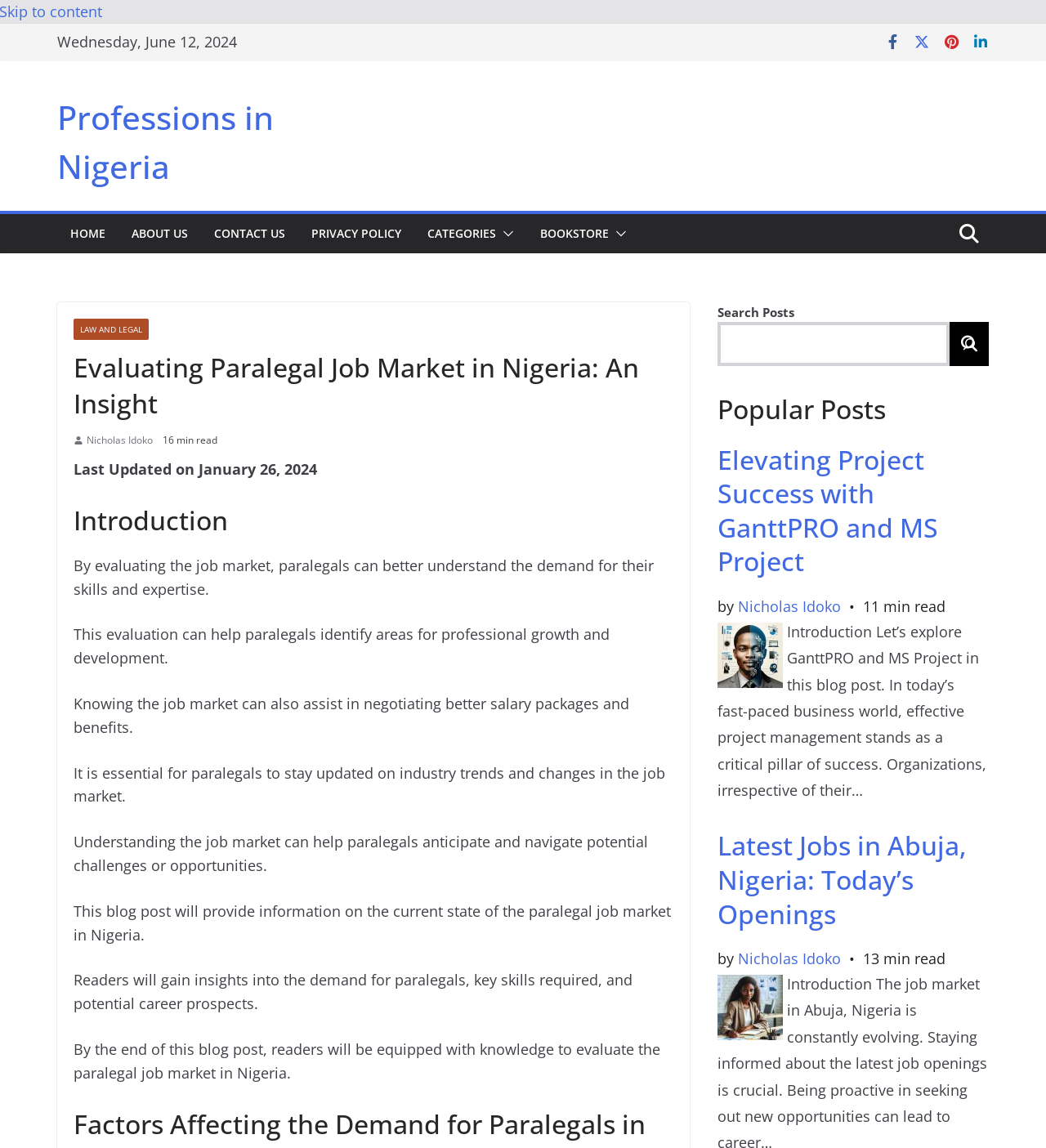Identify the bounding box coordinates of the region I need to click to complete this instruction: "View Latest Jobs in Abuja, Nigeria".

[0.686, 0.721, 0.924, 0.811]